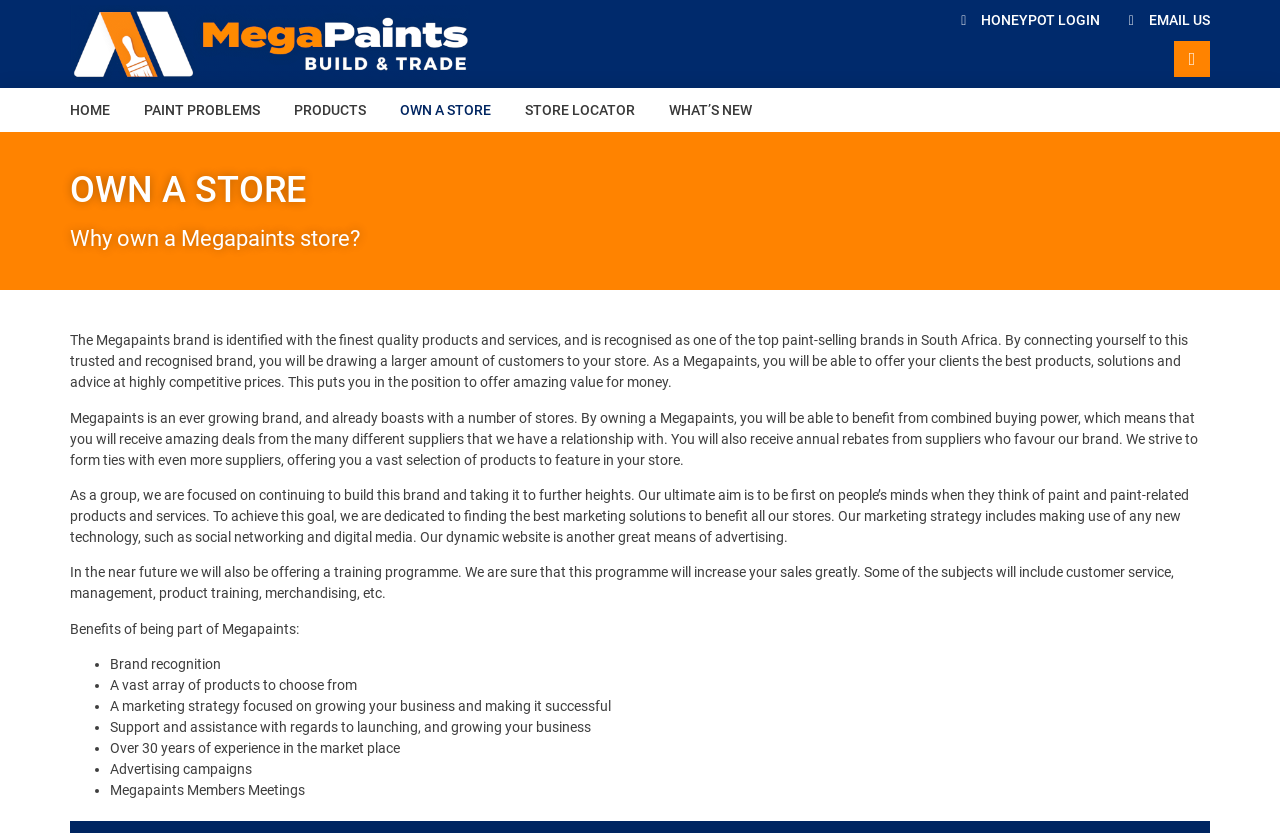Indicate the bounding box coordinates of the element that must be clicked to execute the instruction: "Click on the HONEYPOT LOGIN link". The coordinates should be given as four float numbers between 0 and 1, i.e., [left, top, right, bottom].

[0.741, 0.012, 0.86, 0.037]